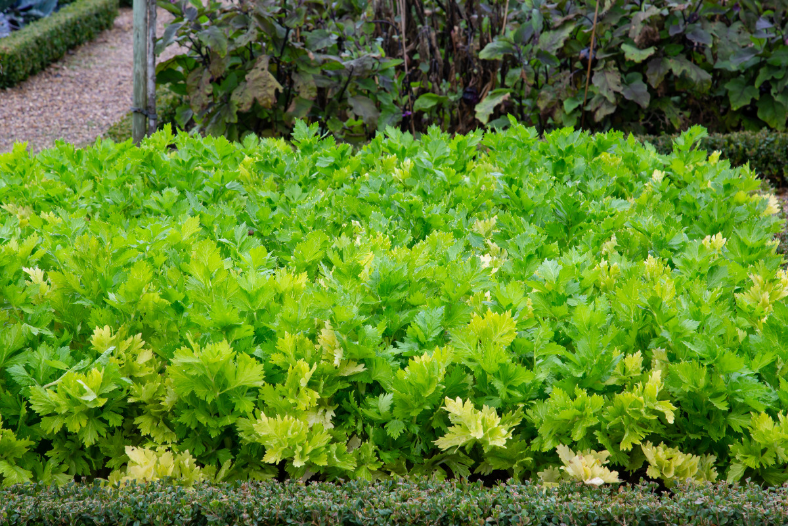Offer a detailed explanation of the image's components.

This vibrant image showcases a lush patch of lovage, a herb known for its unique flavor and culinary versatility. The verdant, leafy greens dominate the foreground, displaying a mix of deep green and lighter shades, indicating healthy growth. Behind this thriving patch, additional foliage is visible, hinting at a well-maintained garden setting. Lovage is often overlooked but adds wonderful depth to dishes, while also offering various medicinal benefits. This picturesque scene invites both seasoned gardeners and newcomers alike to explore the joys of growing herbs in their own gardens.